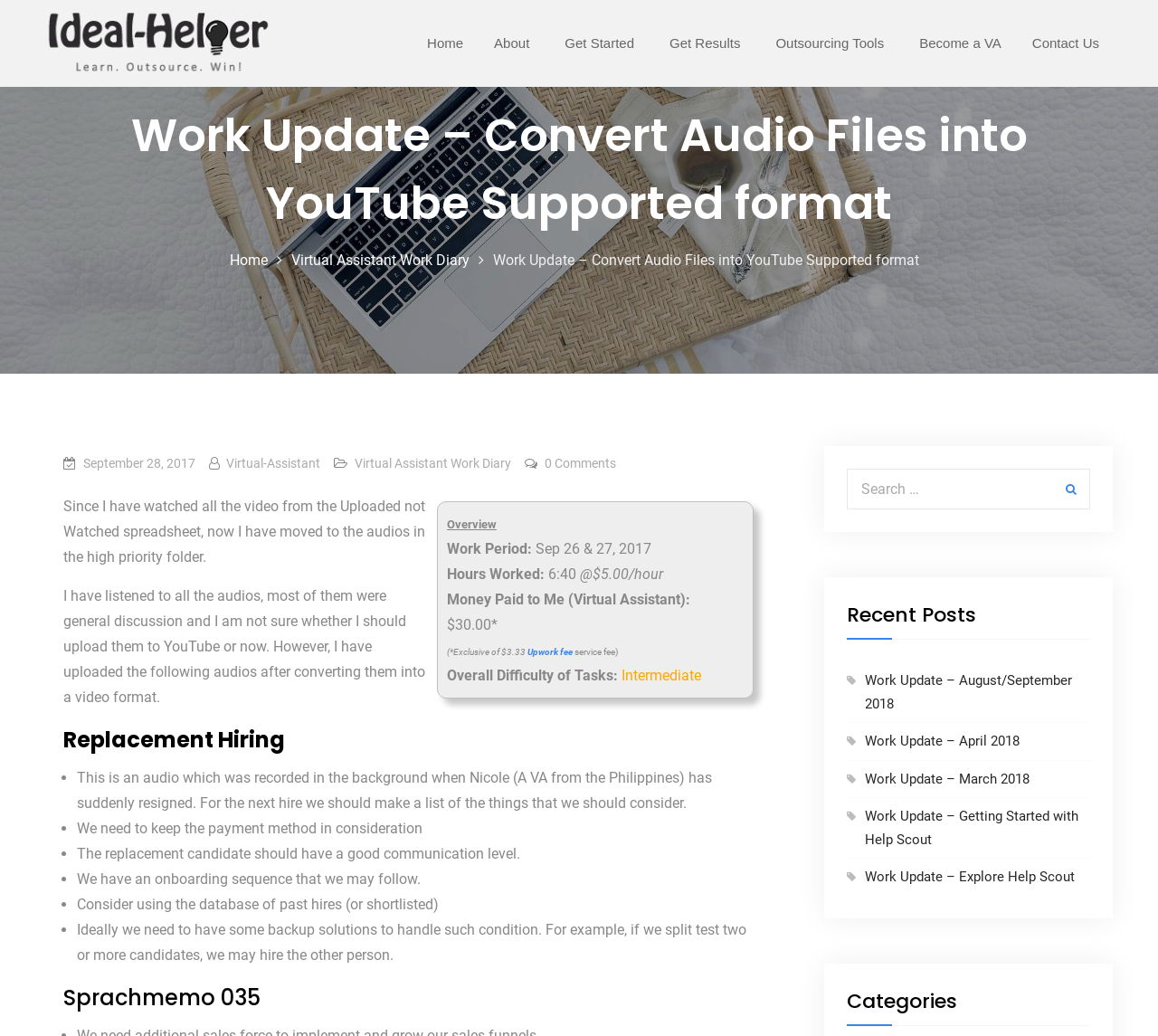Please identify the bounding box coordinates of the region to click in order to complete the given instruction: "Click on 'Contact Us'". The coordinates should be four float numbers between 0 and 1, i.e., [left, top, right, bottom].

[0.88, 0.0, 0.961, 0.084]